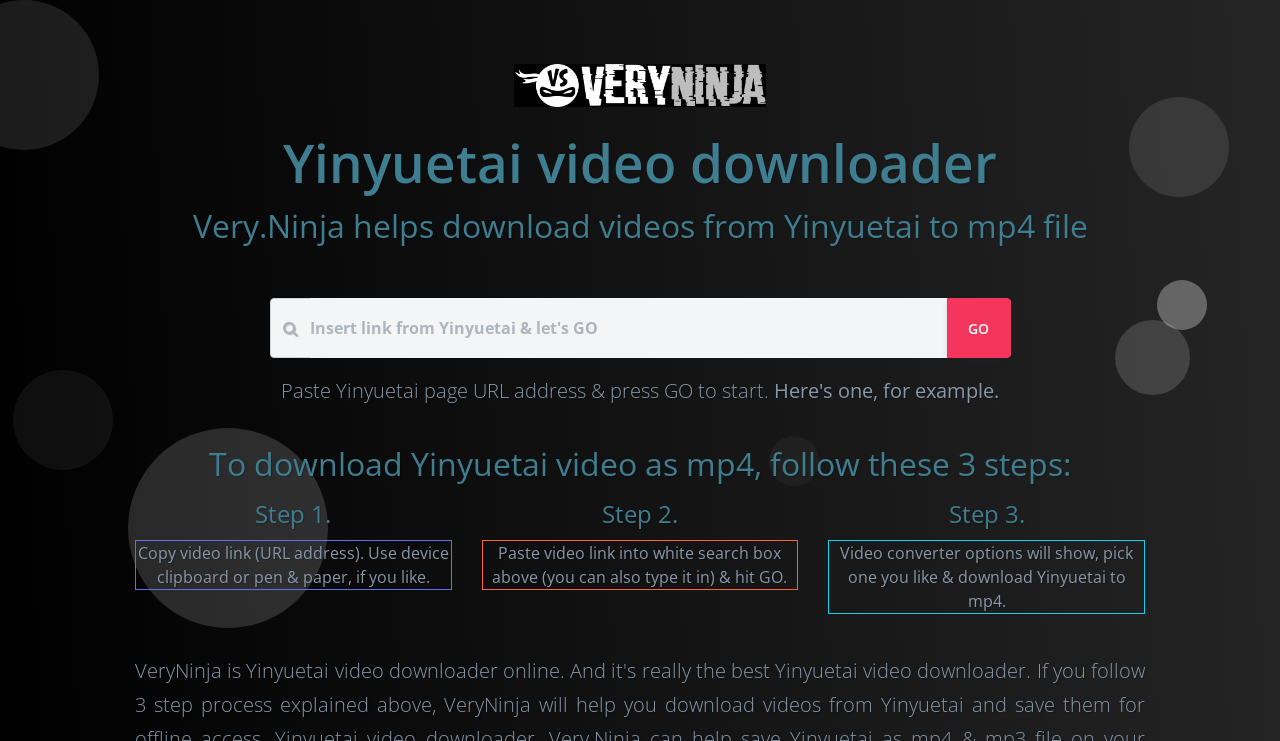Please extract the webpage's main title and generate its text content.

Yinyuetai video downloader